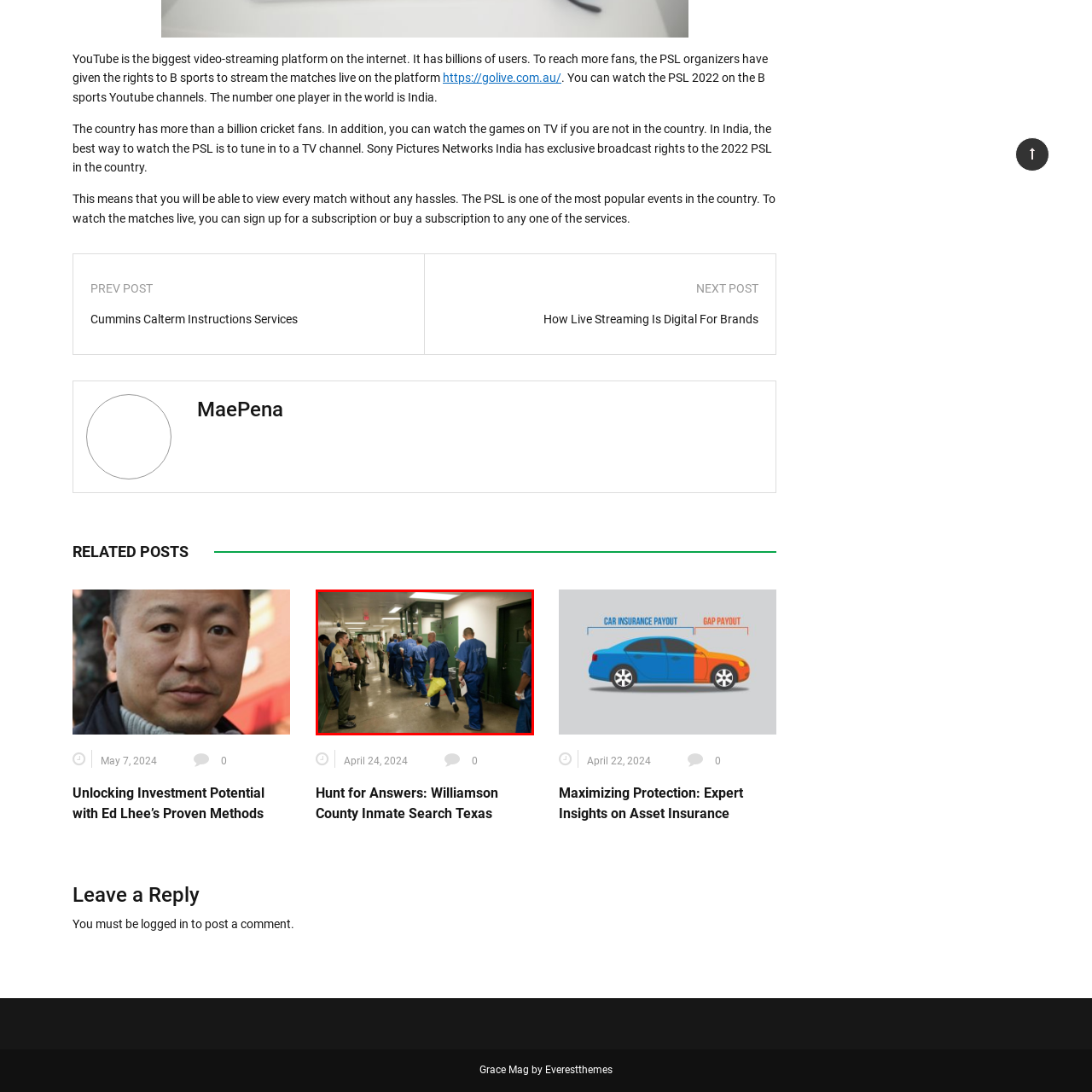What is the role of the officer in the tan uniform?
Inspect the image within the red bounding box and answer concisely using one word or a short phrase.

Maintaining security and discipline